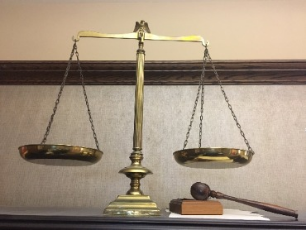Carefully examine the image and provide an in-depth answer to the question: What is the purpose of the wooden gavel?

The image description mentions that the wooden gavel is a common tool used by judges, implying that its purpose is related to judicial proceedings and decision-making.